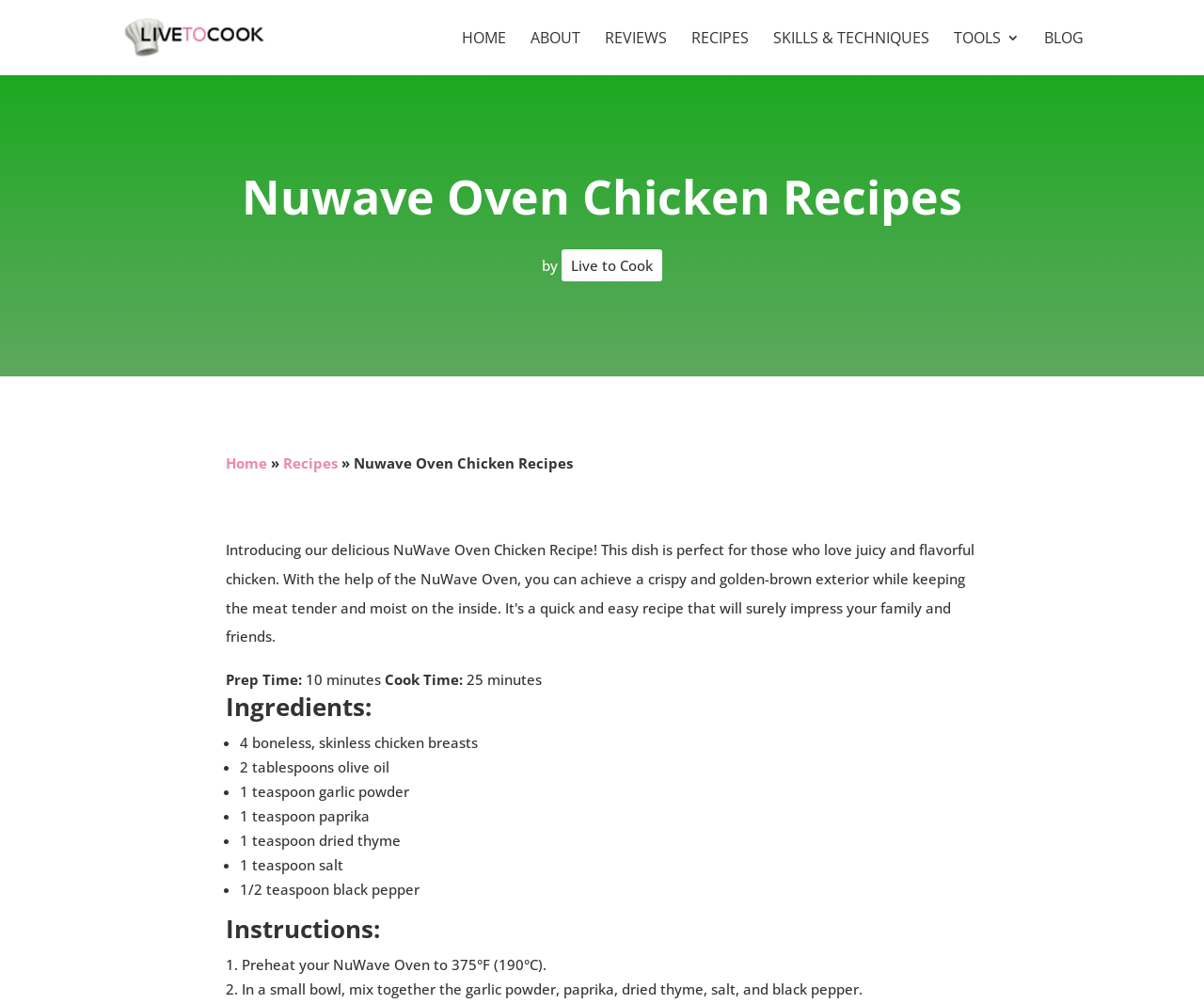Identify the bounding box coordinates of the region I need to click to complete this instruction: "Click on the 'RECIPES' link".

[0.574, 0.031, 0.622, 0.075]